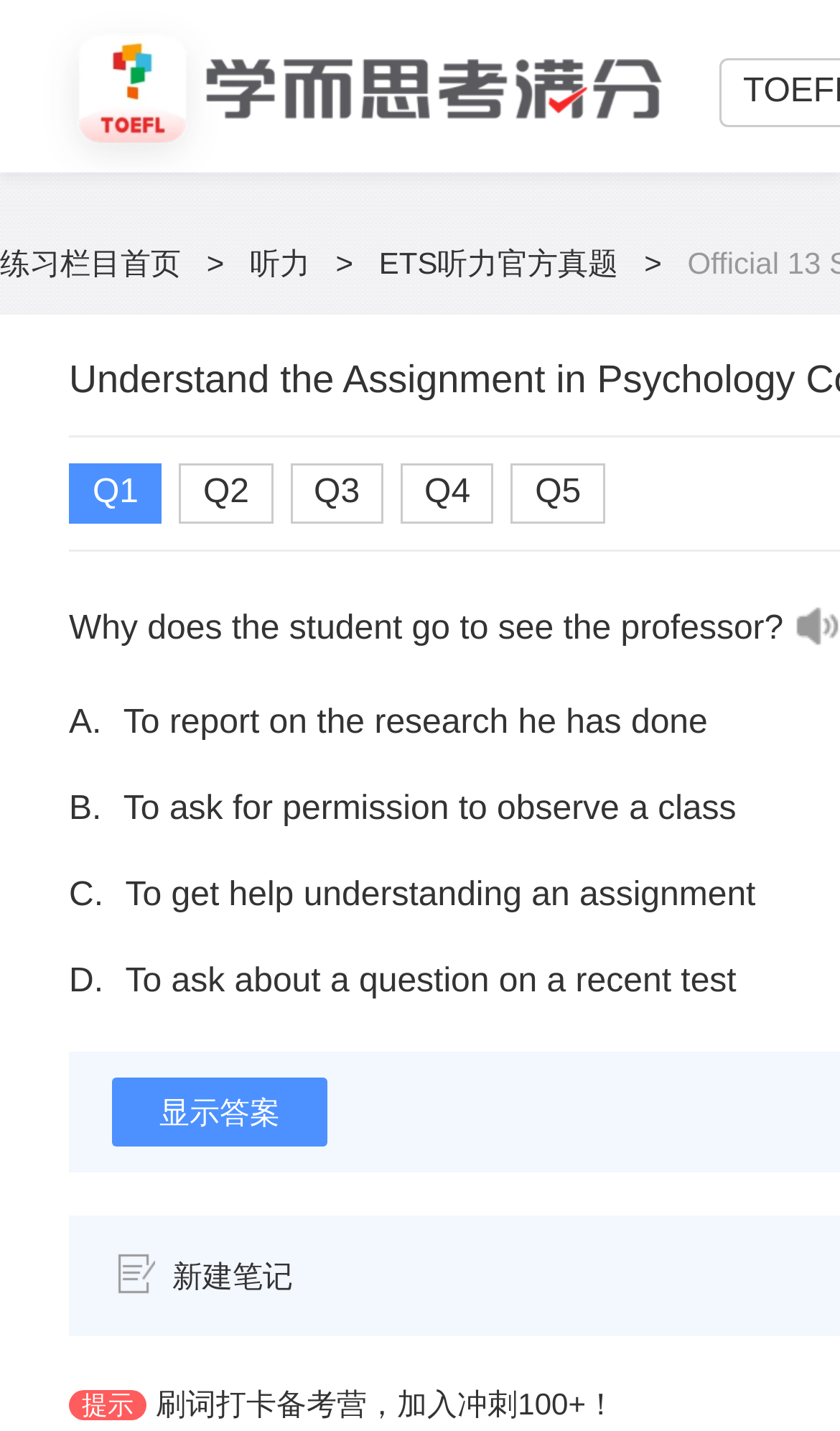Determine and generate the text content of the webpage's headline.

Understand the Assignment in Psychology Course